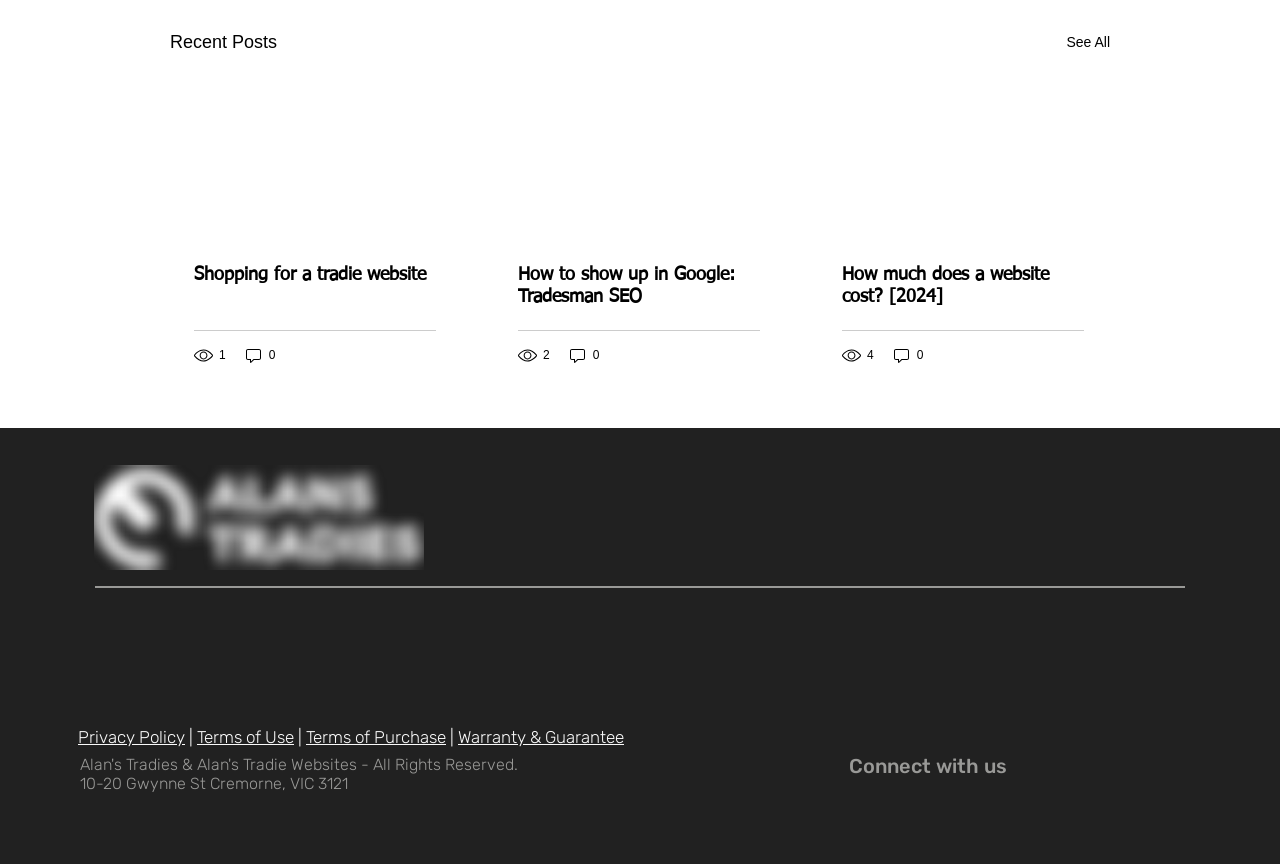Locate the bounding box coordinates of the area where you should click to accomplish the instruction: "Check 'Privacy Policy'".

[0.061, 0.842, 0.145, 0.865]